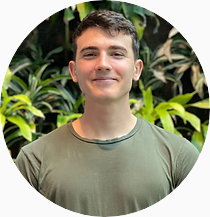Elaborate on the contents of the image in a comprehensive manner.

This image features a young man with short, dark hair, smiling warmly at the camera. He is wearing a simple green t-shirt, which complements the natural greenery in the background. The backdrop consists of lush tropical plants, enhancing the vibrant and inviting atmosphere of the shot. This individual is identified as Marouane Joundi, a Project Manager at Fondation Rivières. He holds a master's degree in political science from the University of Montreal and is actively engaged in social movements, particularly focusing on climate action initiatives. His involvement includes being a co-spokesperson for significant climate events, reflecting his commitment to environmental advocacy and public policy influence.